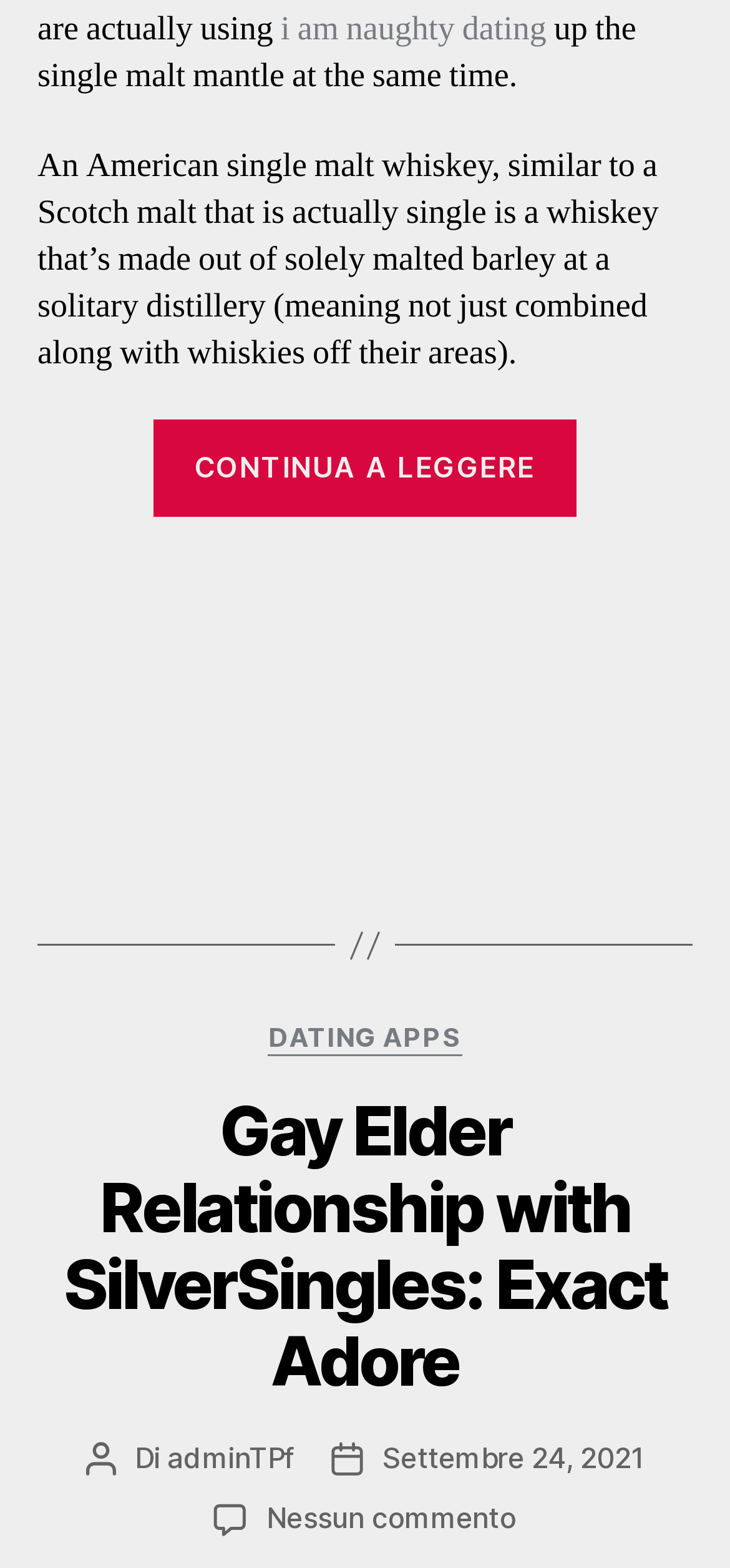What is the date of the article?
Please analyze the image and answer the question with as much detail as possible.

I found the date of the article by looking at the section that mentions 'Settembre 24, 2021' which is likely the publication date.